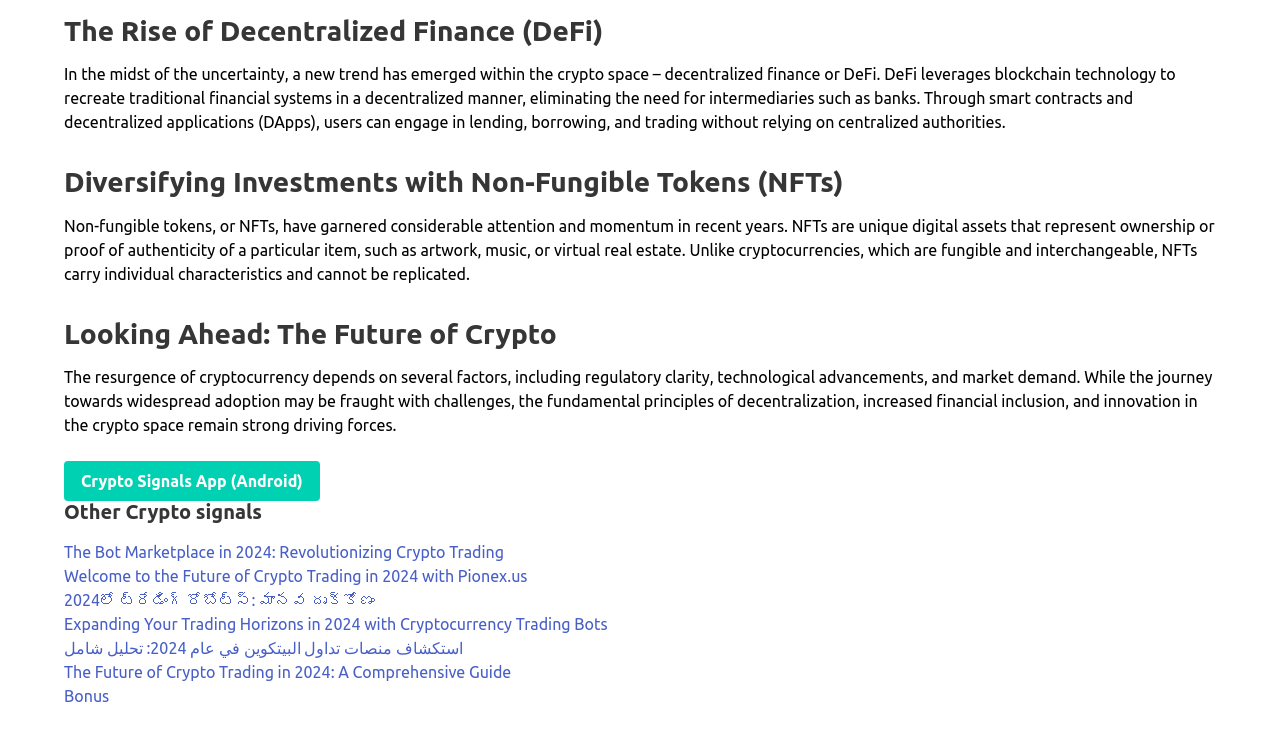Determine the bounding box coordinates of the clickable region to execute the instruction: "Click on Crypto Signals App". The coordinates should be four float numbers between 0 and 1, denoted as [left, top, right, bottom].

[0.05, 0.63, 0.25, 0.685]